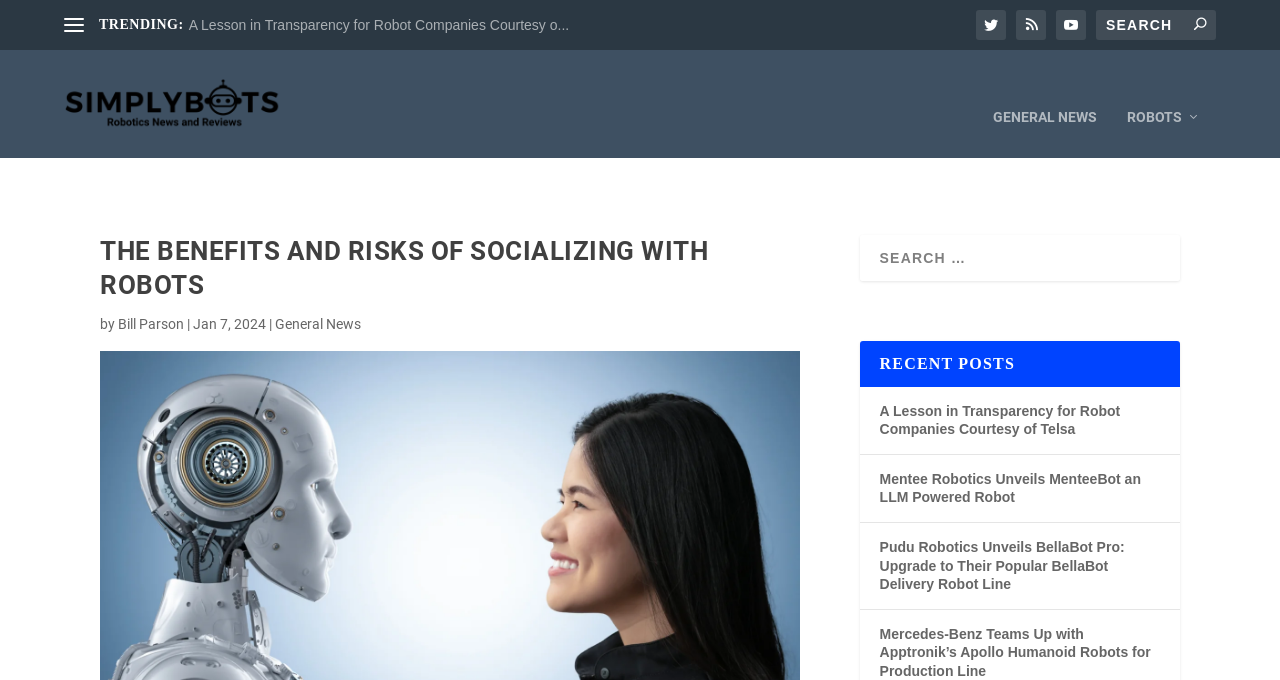What is the date of the article 'THE BENEFITS AND RISKS OF SOCIALIZING WITH ROBOTS'?
Based on the content of the image, thoroughly explain and answer the question.

I found the date of the article by looking at the text following the heading 'THE BENEFITS AND RISKS OF SOCIALIZING WITH ROBOTS'. The text 'Jan 7, 2024' indicates the date of the article.